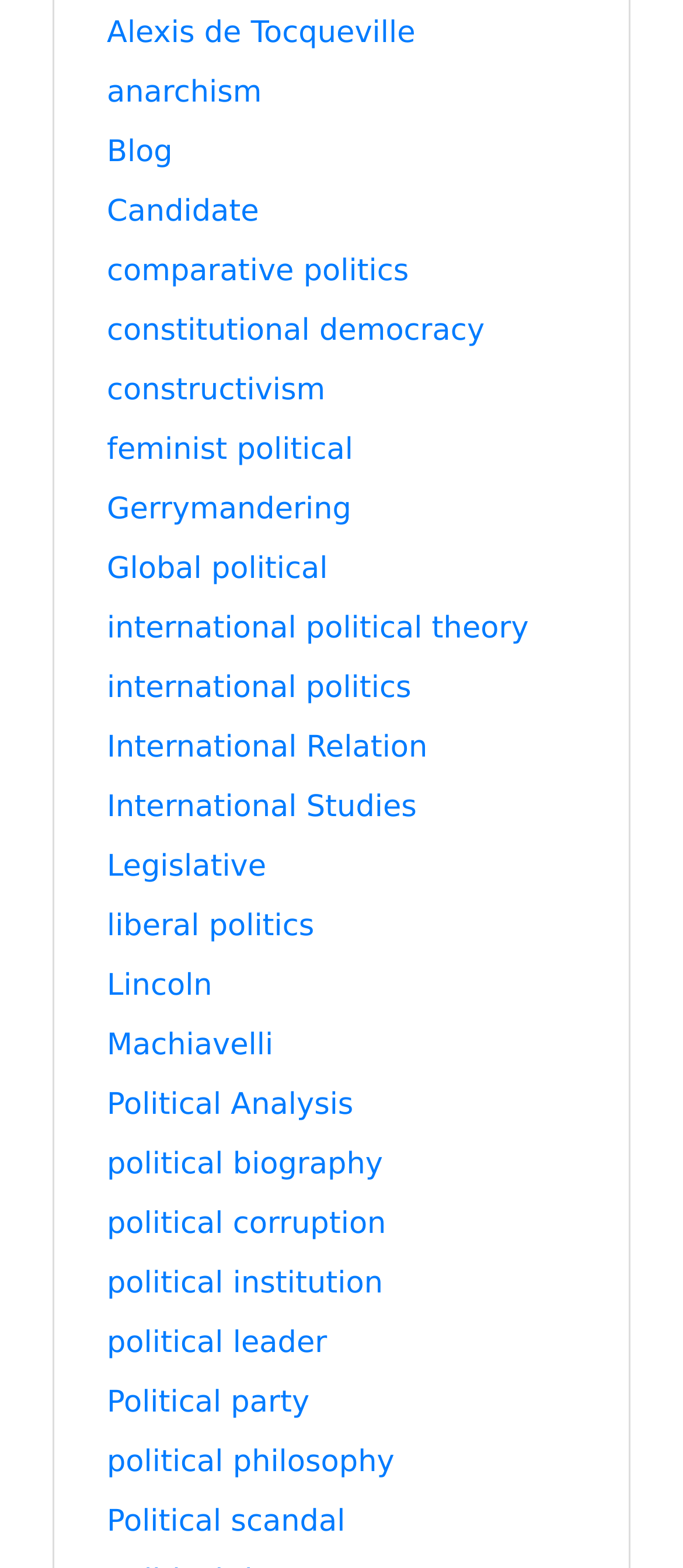Please determine the bounding box coordinates of the section I need to click to accomplish this instruction: "explore the topic of Gerrymandering".

[0.156, 0.314, 0.515, 0.336]